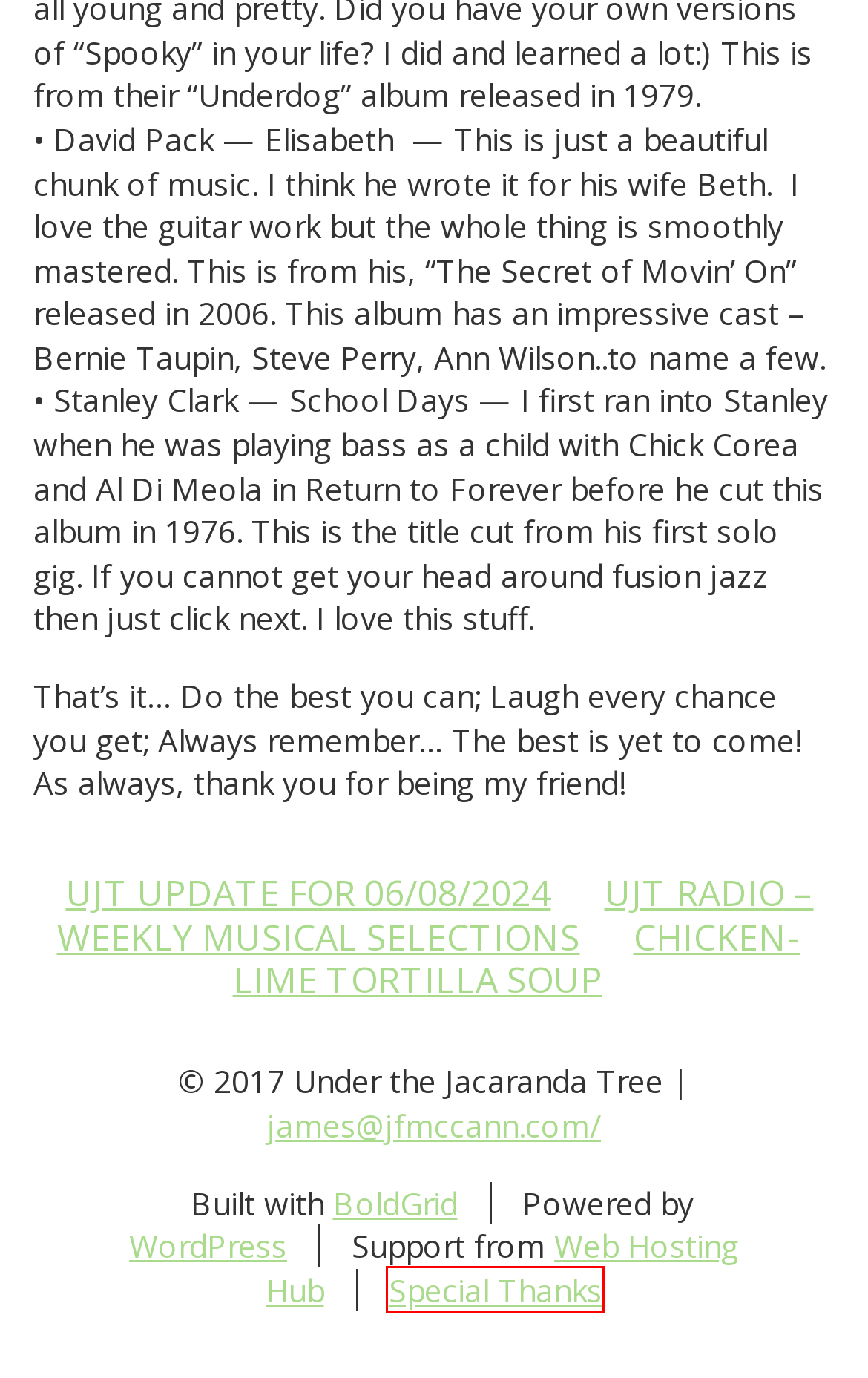You are looking at a screenshot of a webpage with a red bounding box around an element. Determine the best matching webpage description for the new webpage resulting from clicking the element in the red bounding box. Here are the descriptions:
A. Build a Better Website and Grow Your Business | BoldGrid
B. Blog Tool, Publishing Platform, and CMS – WordPress.org
C. Feedback | Under the Jacaranda Tree
D. Best Website Hosting Services | Web Hosting Hub
E. Chicken-Lime Tortilla Soup | Under the Jacaranda Tree
F. UJT Update for 06/08/2024 | Under the Jacaranda Tree
G. Attribution | Under the Jacaranda Tree
H. UJT Radio – Weekly Musical Selections | Under the Jacaranda Tree

G